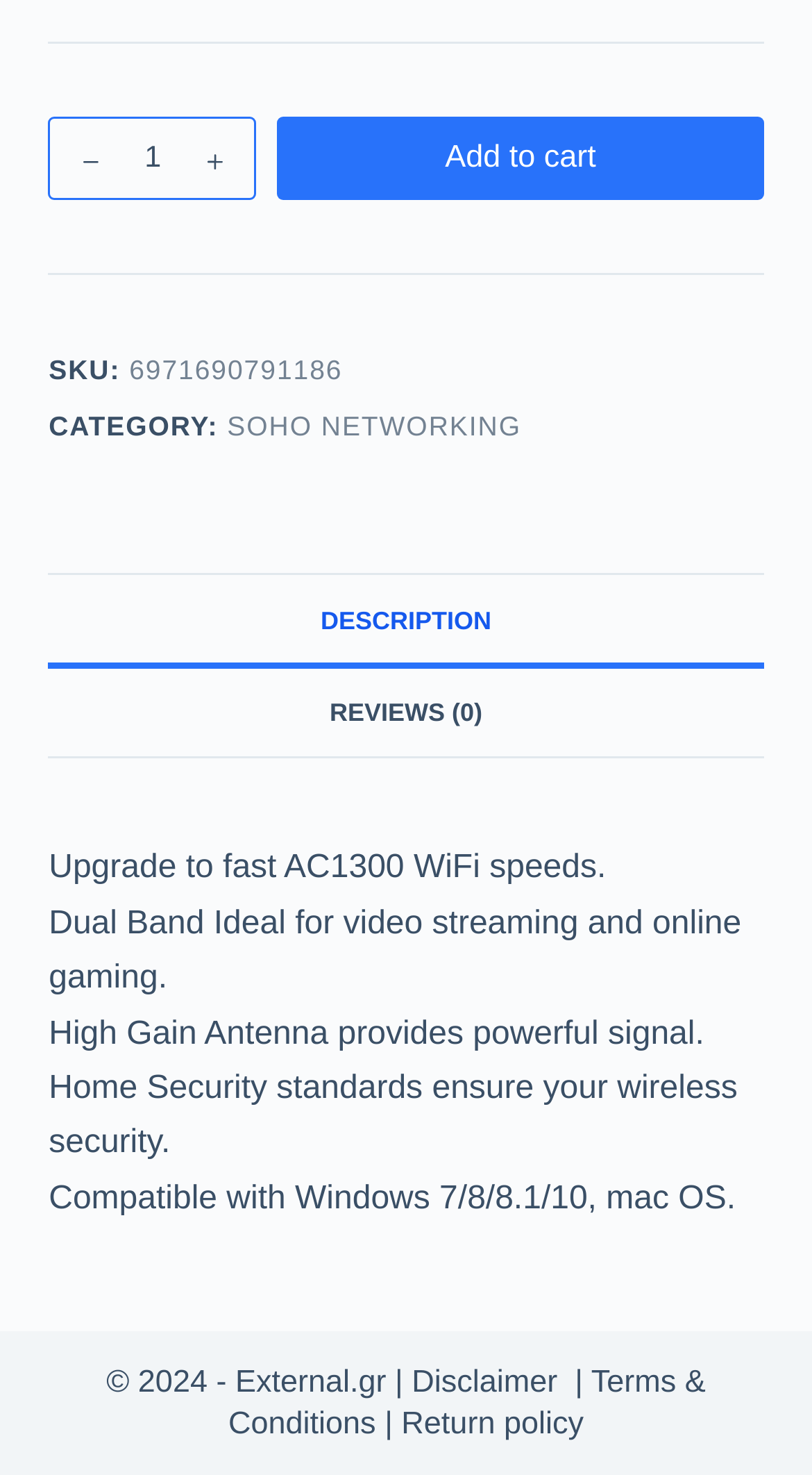Find the bounding box coordinates for the area you need to click to carry out the instruction: "Add to cart". The coordinates should be four float numbers between 0 and 1, indicated as [left, top, right, bottom].

[0.342, 0.079, 0.94, 0.136]